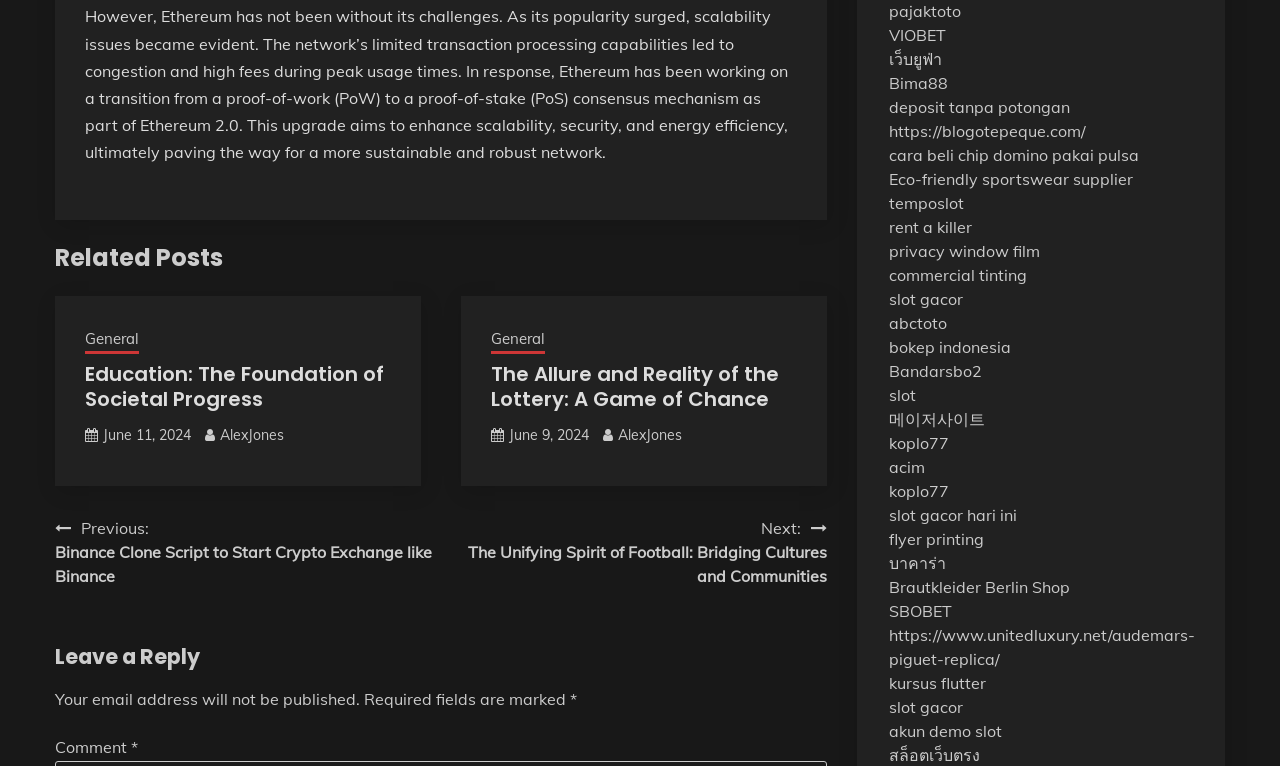What is the topic of the article?
Using the image, answer in one word or phrase.

Ethereum